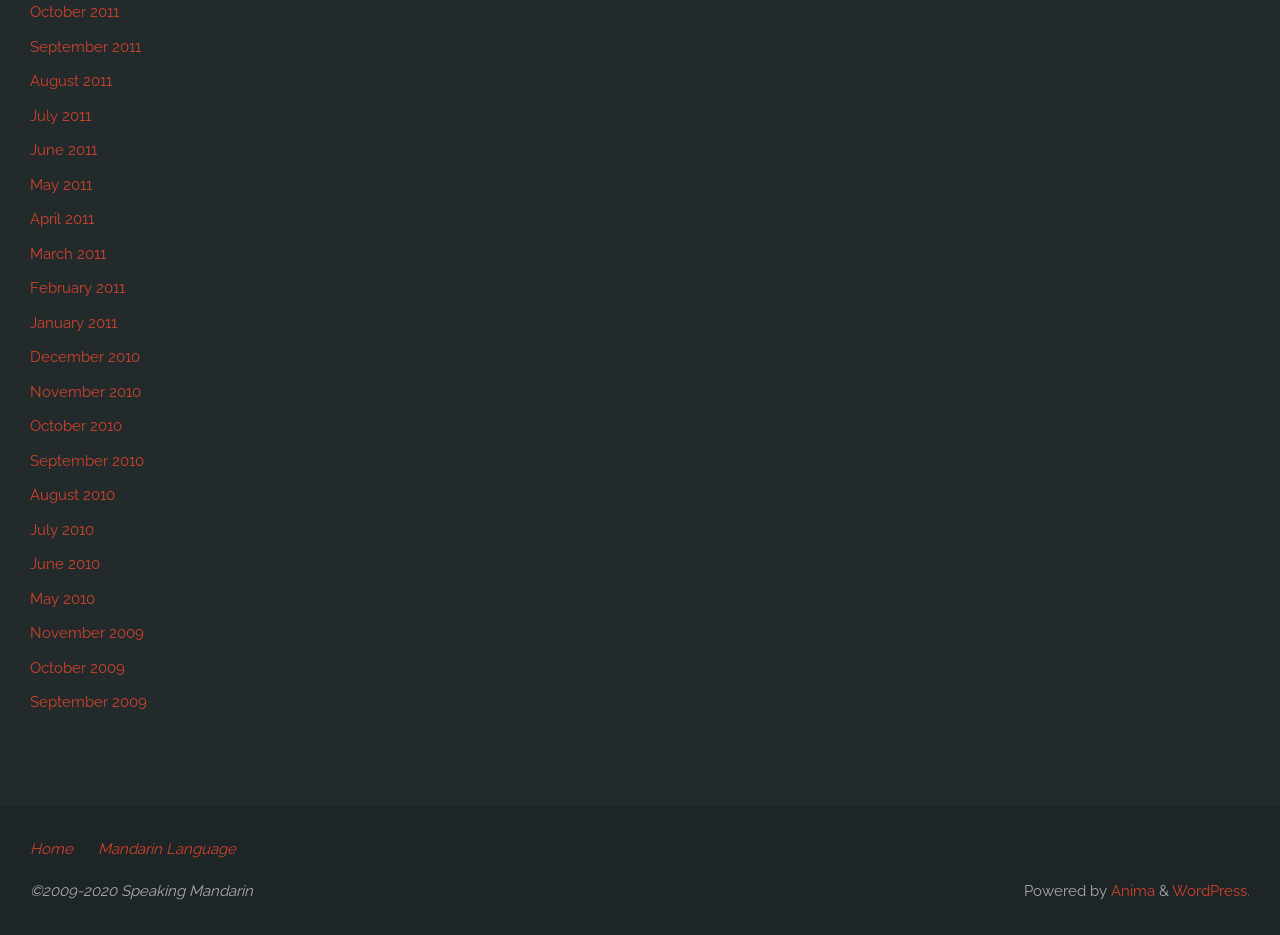Locate the bounding box coordinates of the clickable area to execute the instruction: "visit Home page". Provide the coordinates as four float numbers between 0 and 1, represented as [left, top, right, bottom].

[0.023, 0.894, 0.057, 0.923]